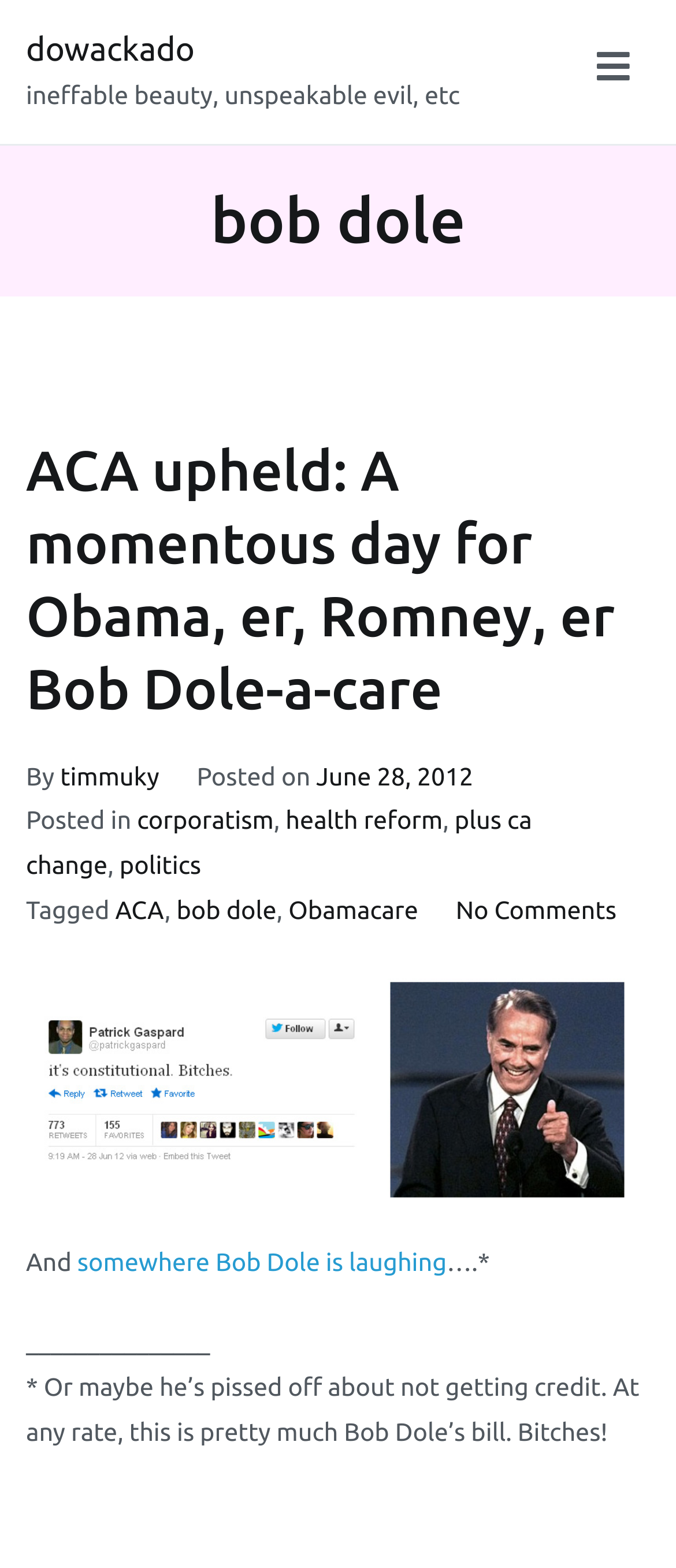What is the topic of the article?
Based on the image, provide a one-word or brief-phrase response.

health reform